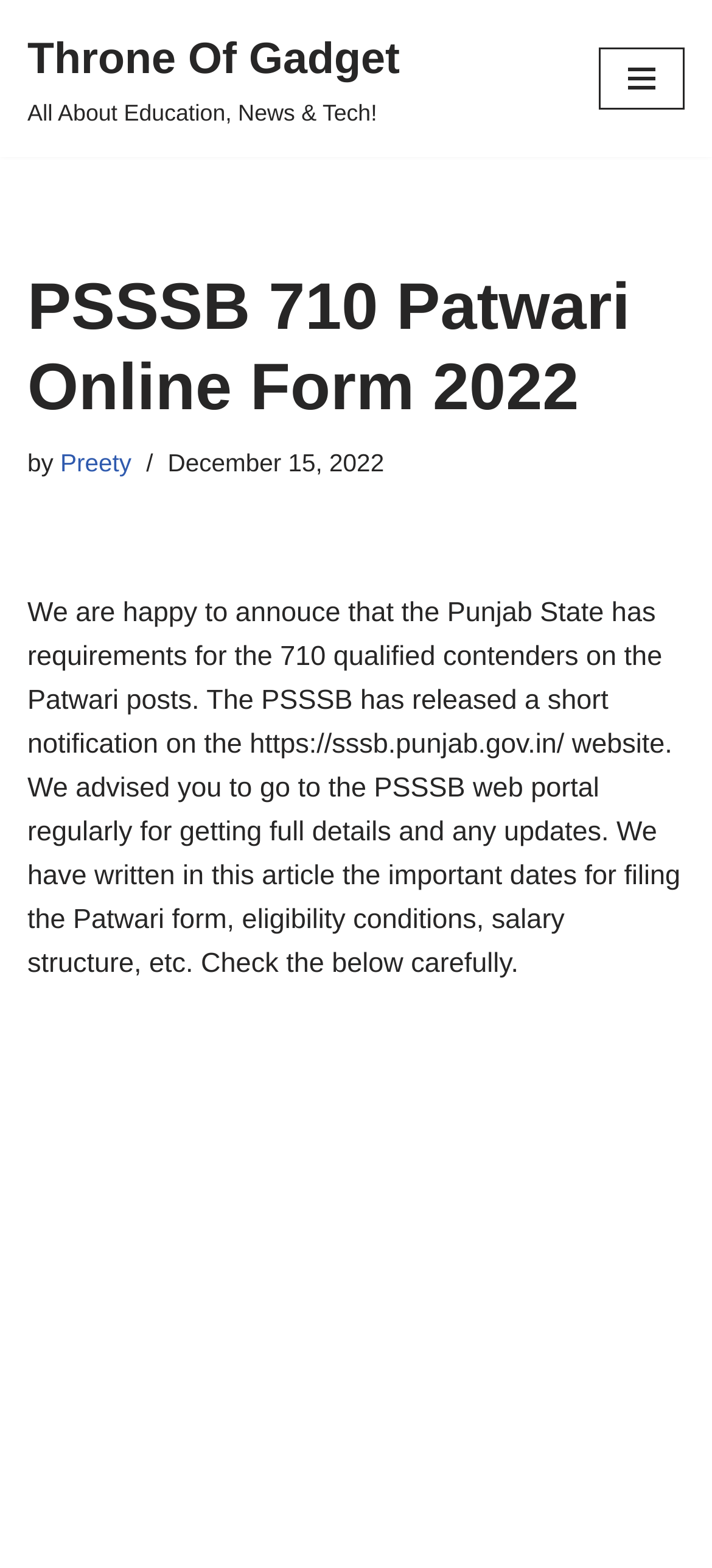Determine the bounding box coordinates in the format (top-left x, top-left y, bottom-right x, bottom-right y). Ensure all values are floating point numbers between 0 and 1. Identify the bounding box of the UI element described by: Preety

[0.085, 0.286, 0.185, 0.304]